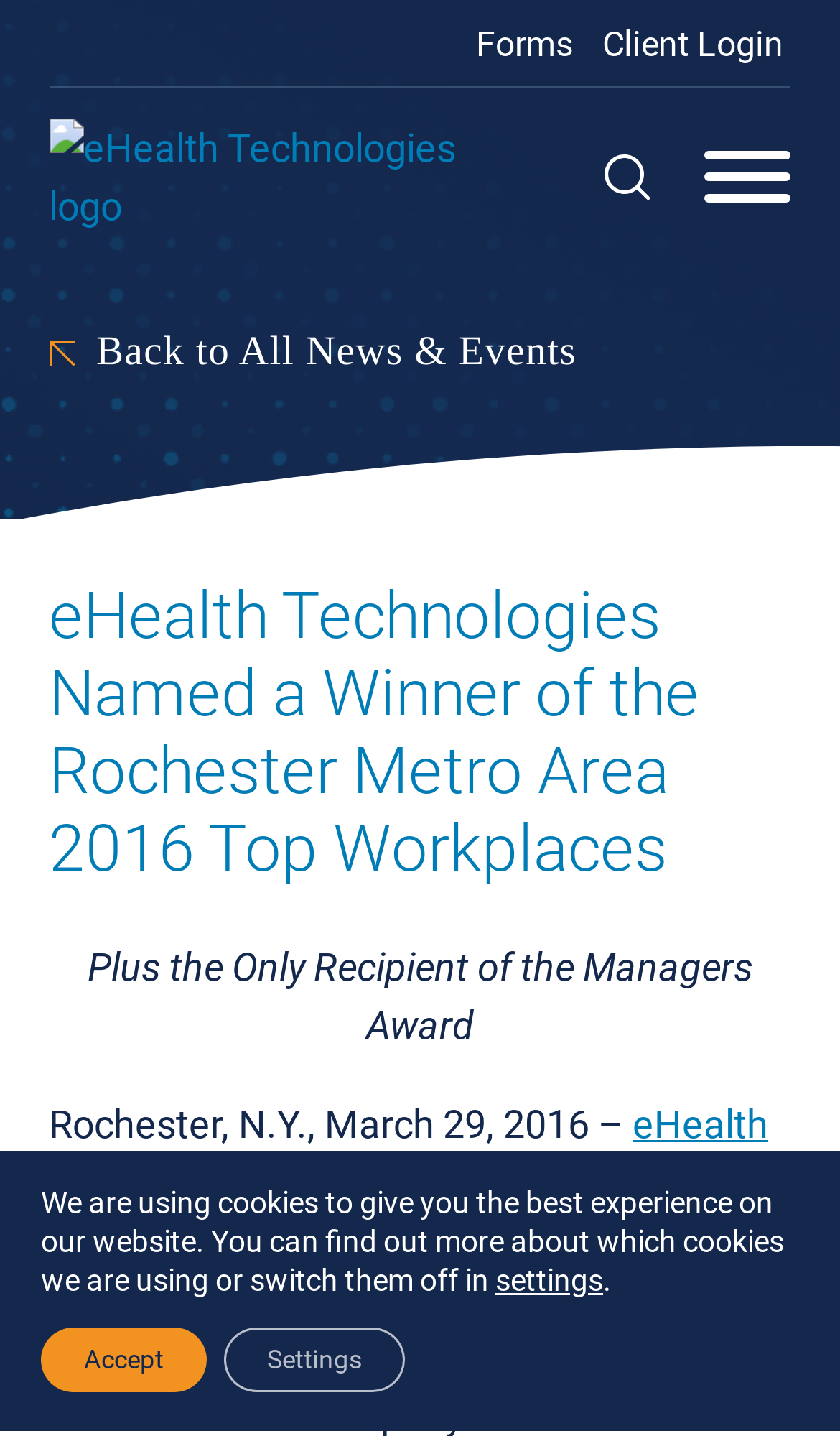Please mark the clickable region by giving the bounding box coordinates needed to complete this instruction: "Go back to All News & Events".

[0.058, 0.225, 0.686, 0.271]